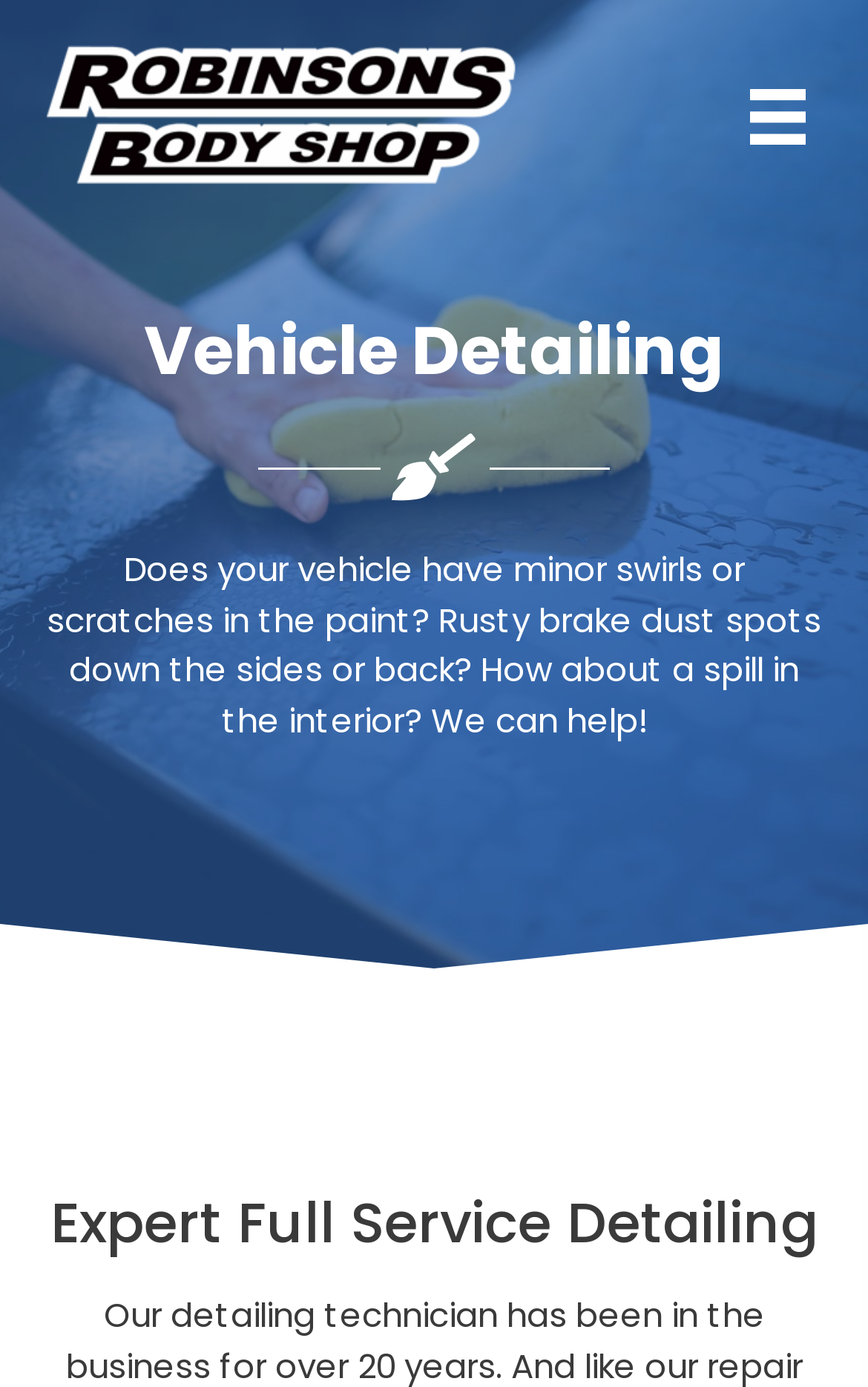Reply to the question with a brief word or phrase: What is the bounding box coordinate of the logo?

[0.051, 0.032, 0.595, 0.133]